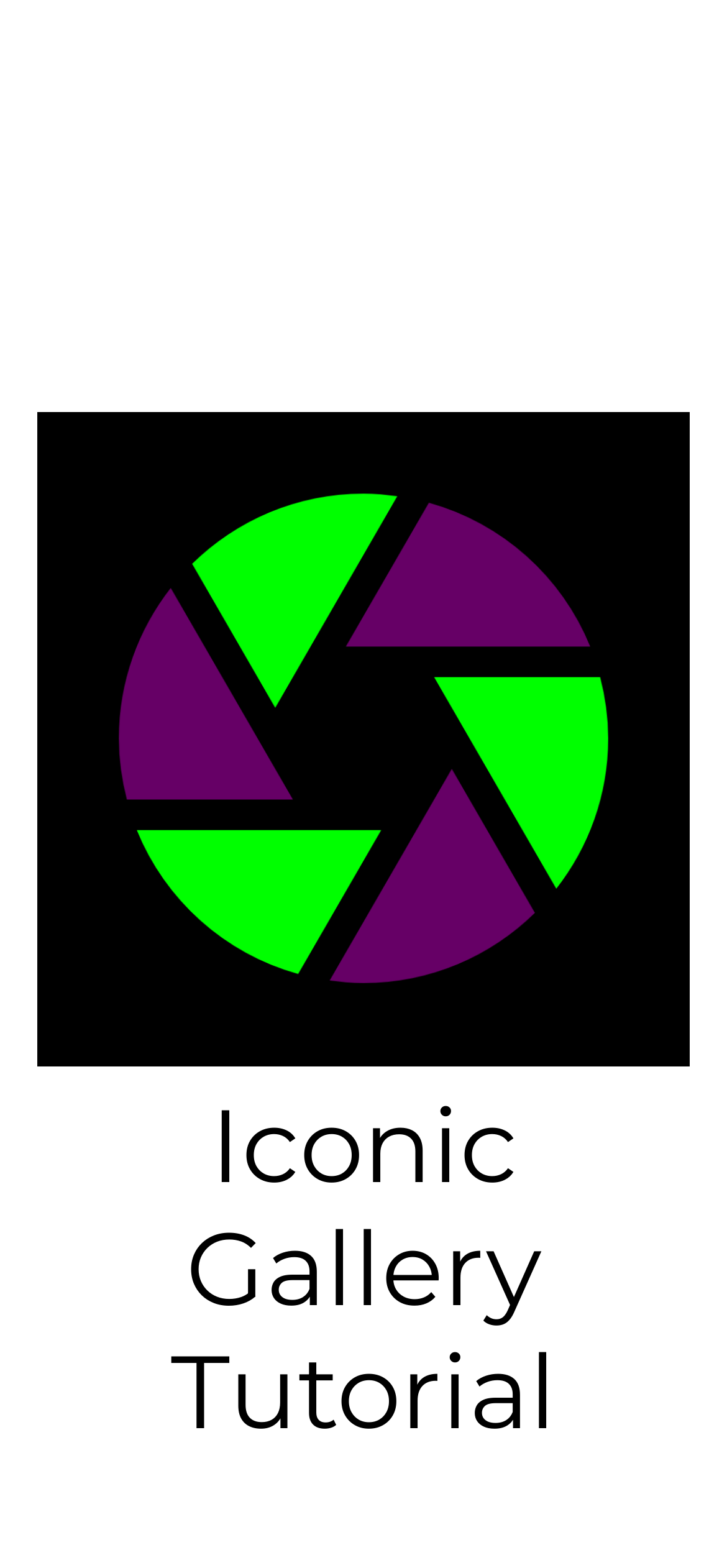Use a single word or phrase to answer this question: 
What is the purpose of the 'Toggle navigation' button?

to expand or collapse navigation